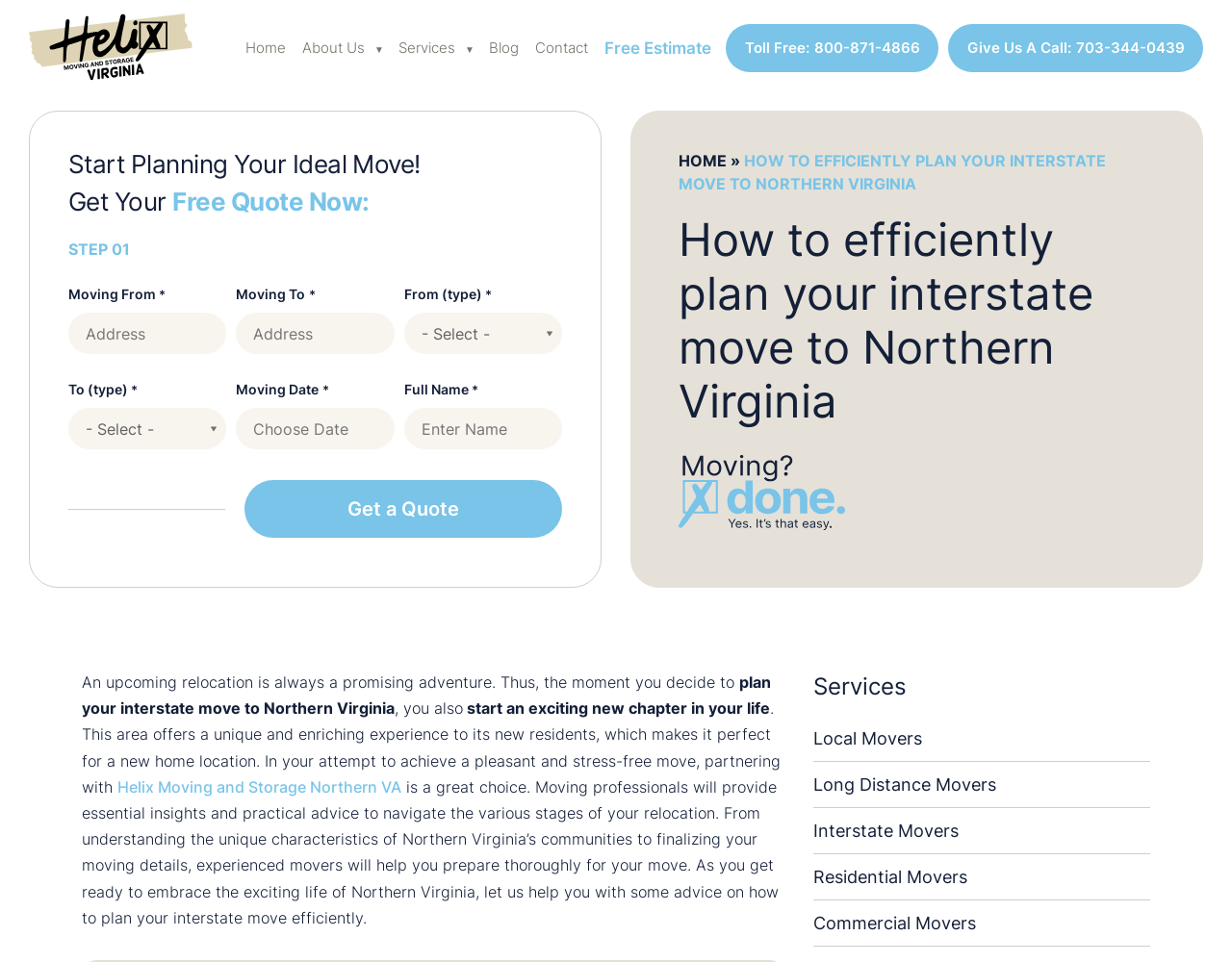What is the purpose of the 'From (type)' combobox?
Analyze the image and provide a thorough answer to the question.

I inferred the purpose of the combobox by looking at its label 'From (type)' and its position in the moving quote form, where it is likely used to specify the type of location the user is moving from.